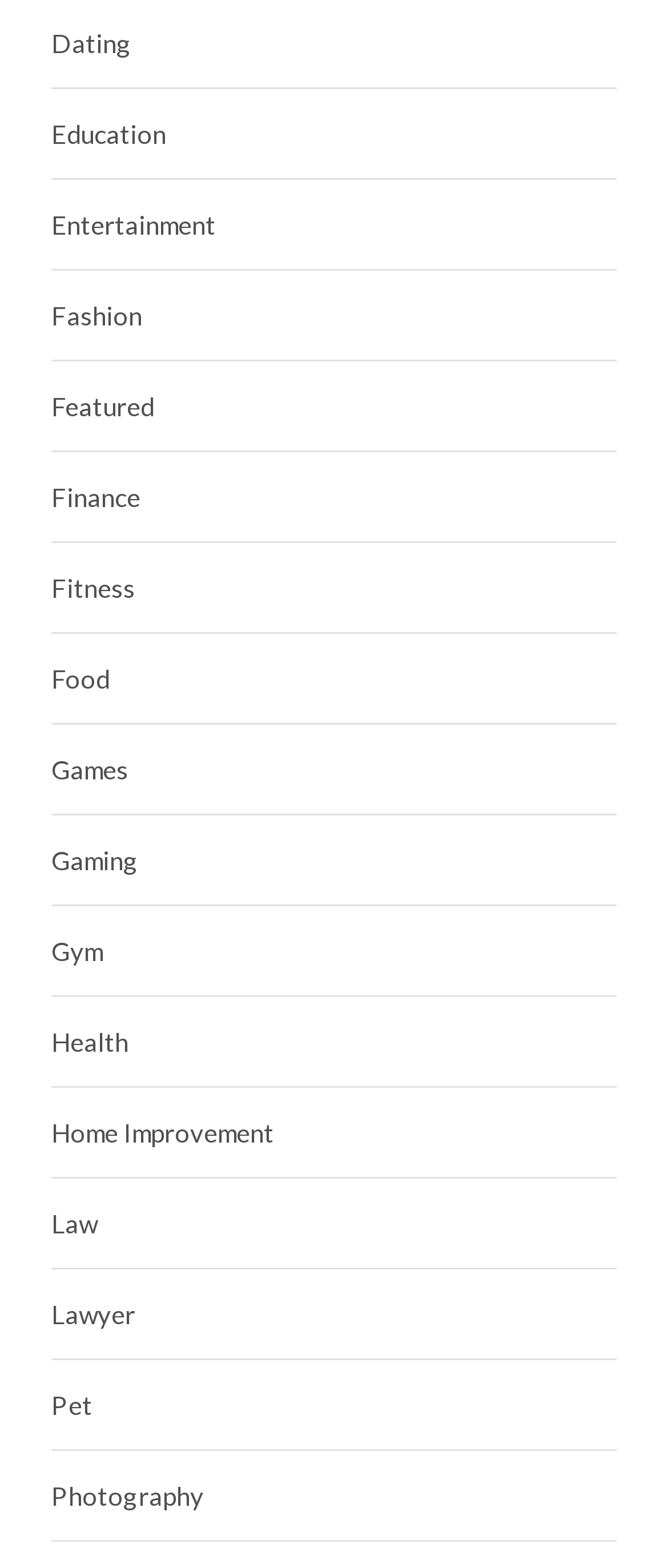Determine the bounding box coordinates for the region that must be clicked to execute the following instruction: "View Fitness".

[0.077, 0.363, 0.203, 0.387]